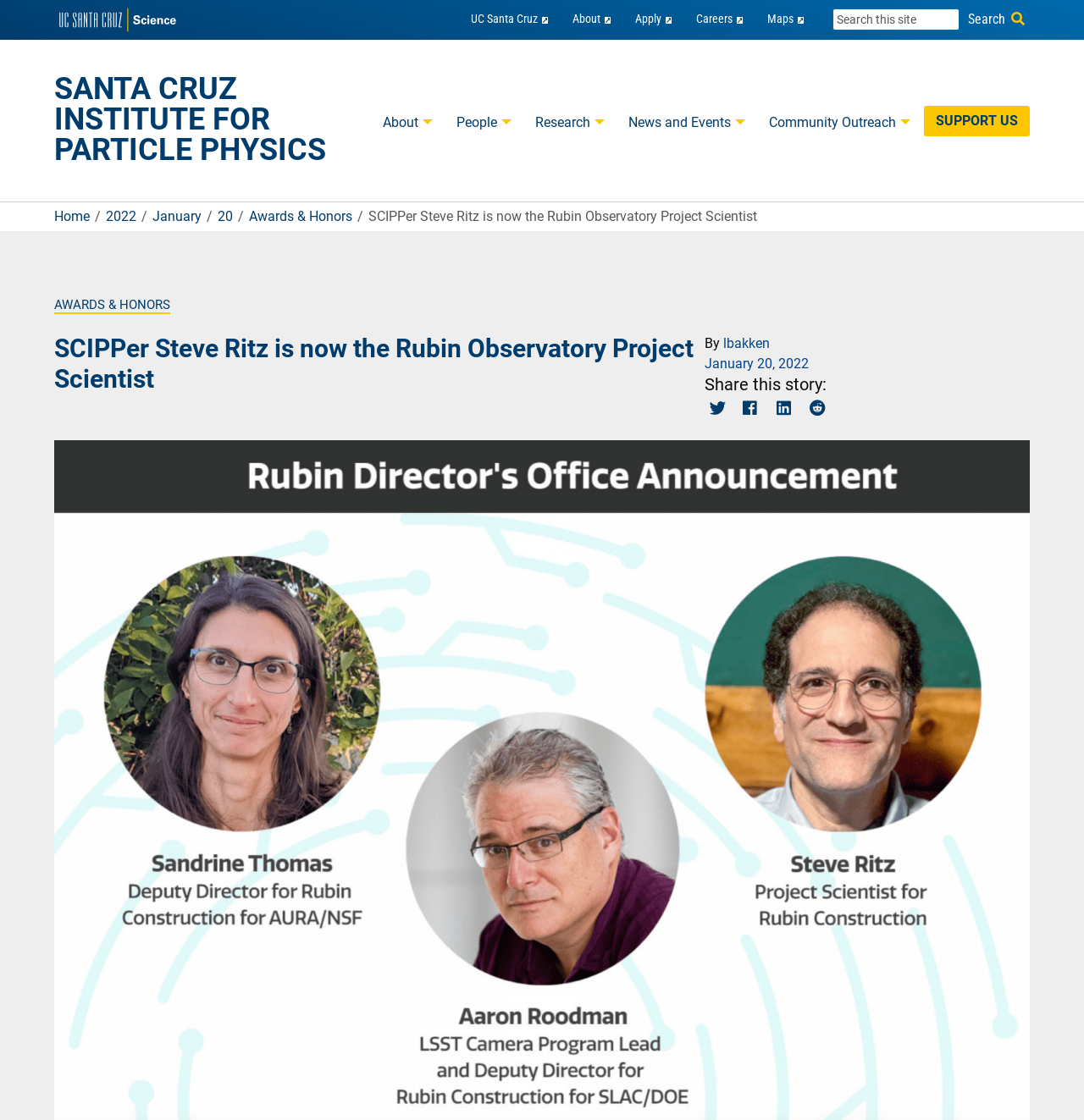Please extract the webpage's main title and generate its text content.

News and Events